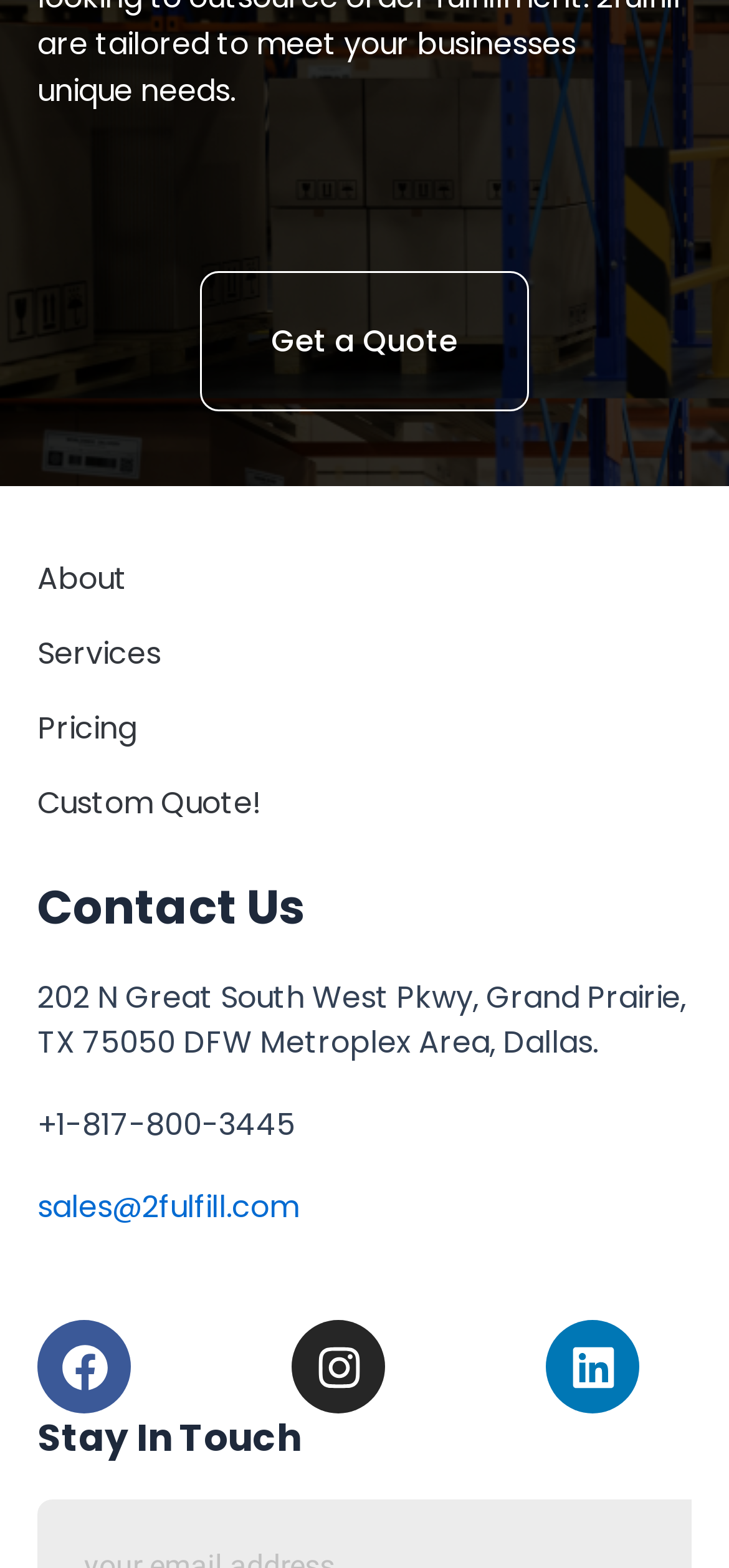Please locate the bounding box coordinates of the element that should be clicked to complete the given instruction: "Visit Instagram page".

[0.4, 0.842, 0.528, 0.902]